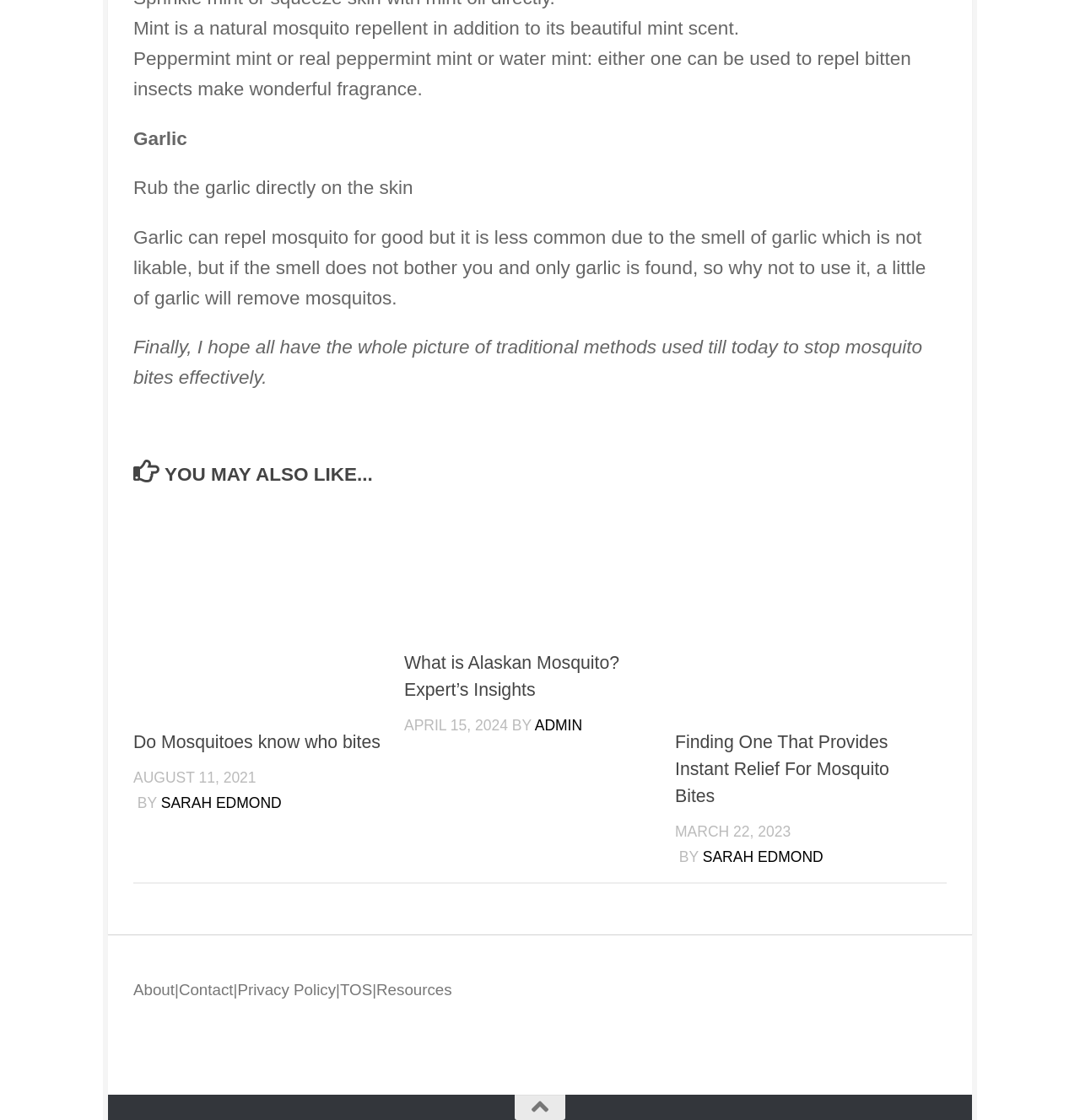Determine the bounding box coordinates for the HTML element described here: "About".

[0.123, 0.645, 0.162, 0.661]